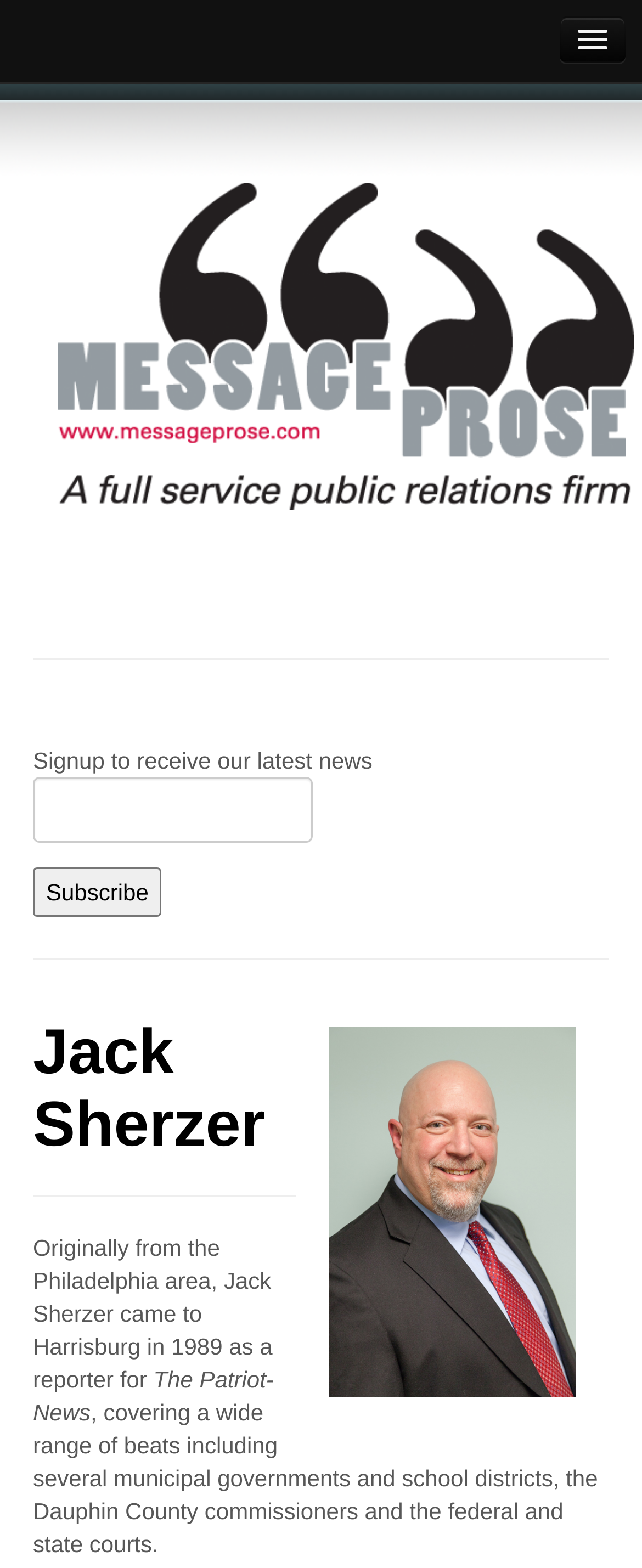Detail the webpage's structure and highlights in your description.

The webpage is about the team of experts at Message Prose. At the top, there is a navigation menu with five links: "Home", "Our Team", "Print Messages", "Online Messages", and "Contact Us". 

Below the navigation menu, there is a logo of Message Prose, accompanied by a non-descriptive text and a horizontal separator. 

Further down, there is a section to sign up for the latest news, which includes a text box and a "Subscribe" button. This section is separated from the above section by a horizontal separator.

The main content of the webpage is about a team member, Jack Sherzer. There is a large image of Jack Sherzer on the right side of the page, taking up about a third of the page's width. On the left side, there is a heading with Jack's name, followed by a horizontal separator. Below the separator, there is a brief biography of Jack, which describes his background as a reporter for The Patriot-News, covering various beats including municipal governments, school districts, and federal and state courts.